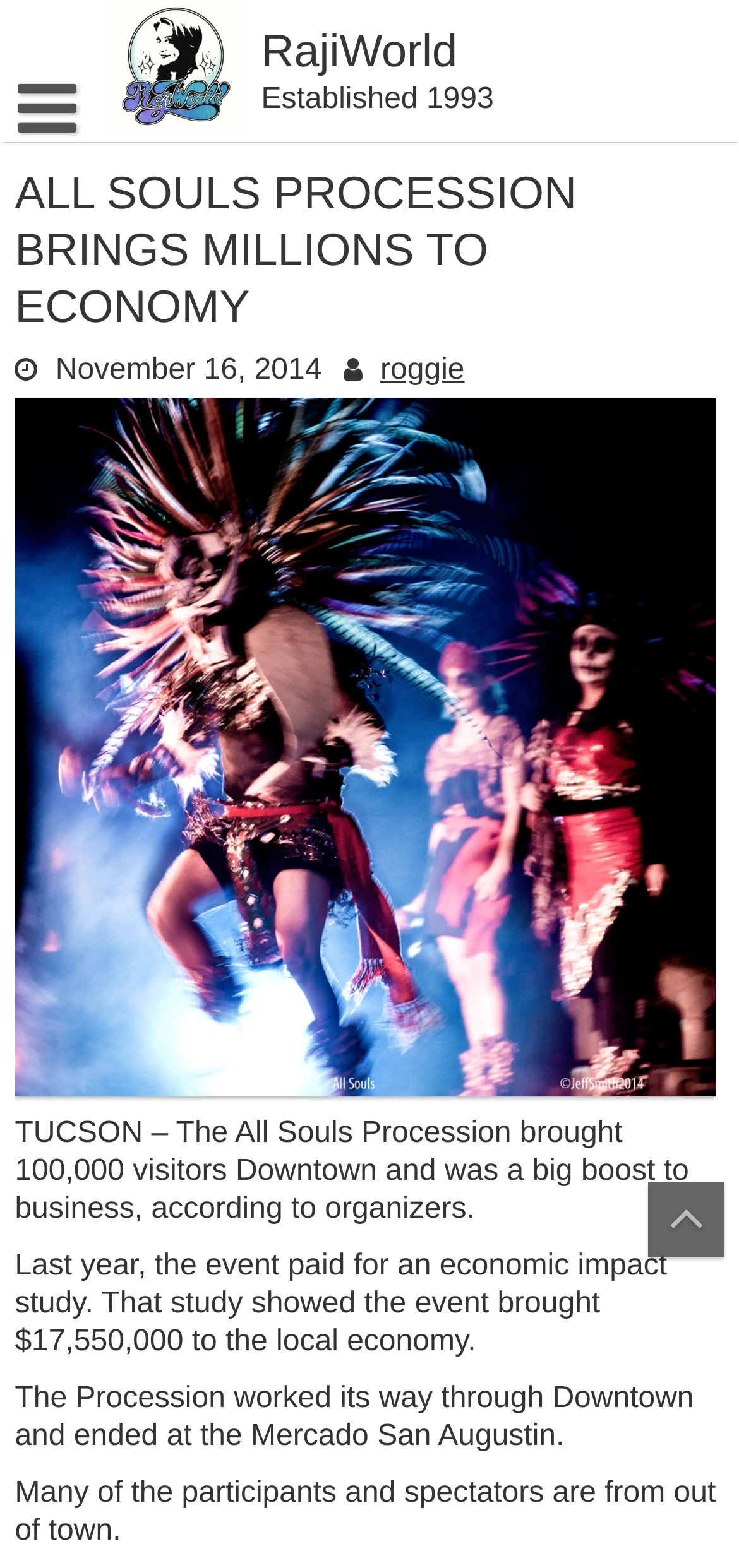How many visitors did the All Souls Procession bring?
Please use the image to provide an in-depth answer to the question.

According to the article, the All Souls Procession brought 100,000 visitors Downtown, as stated in the sentence 'TUCSON – The All Souls Procession brought 100,000 visitors Downtown and was a big boost to business, according to organizers.'